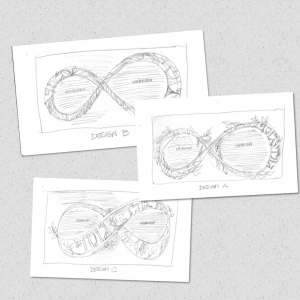Please provide a one-word or short phrase answer to the question:
What cultural backgrounds are reflected in the designs?

Baltimore and Guatemala